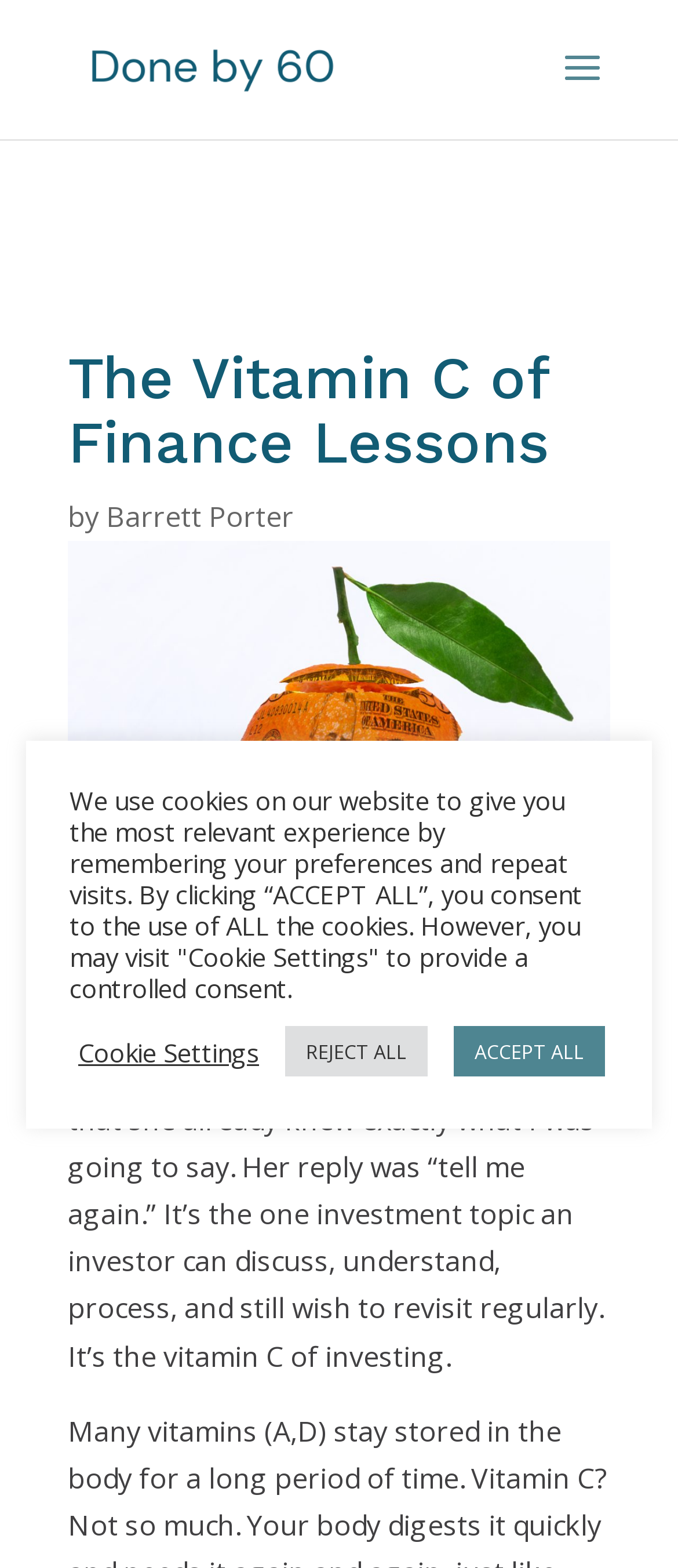Who is the author of the article?
Can you provide a detailed and comprehensive answer to the question?

The author of the article can be found by looking at the text next to the heading 'The Vitamin C of Finance Lessons'. The text 'by' is followed by a link with the text 'Barrett Porter', indicating that Barrett Porter is the author of the article.